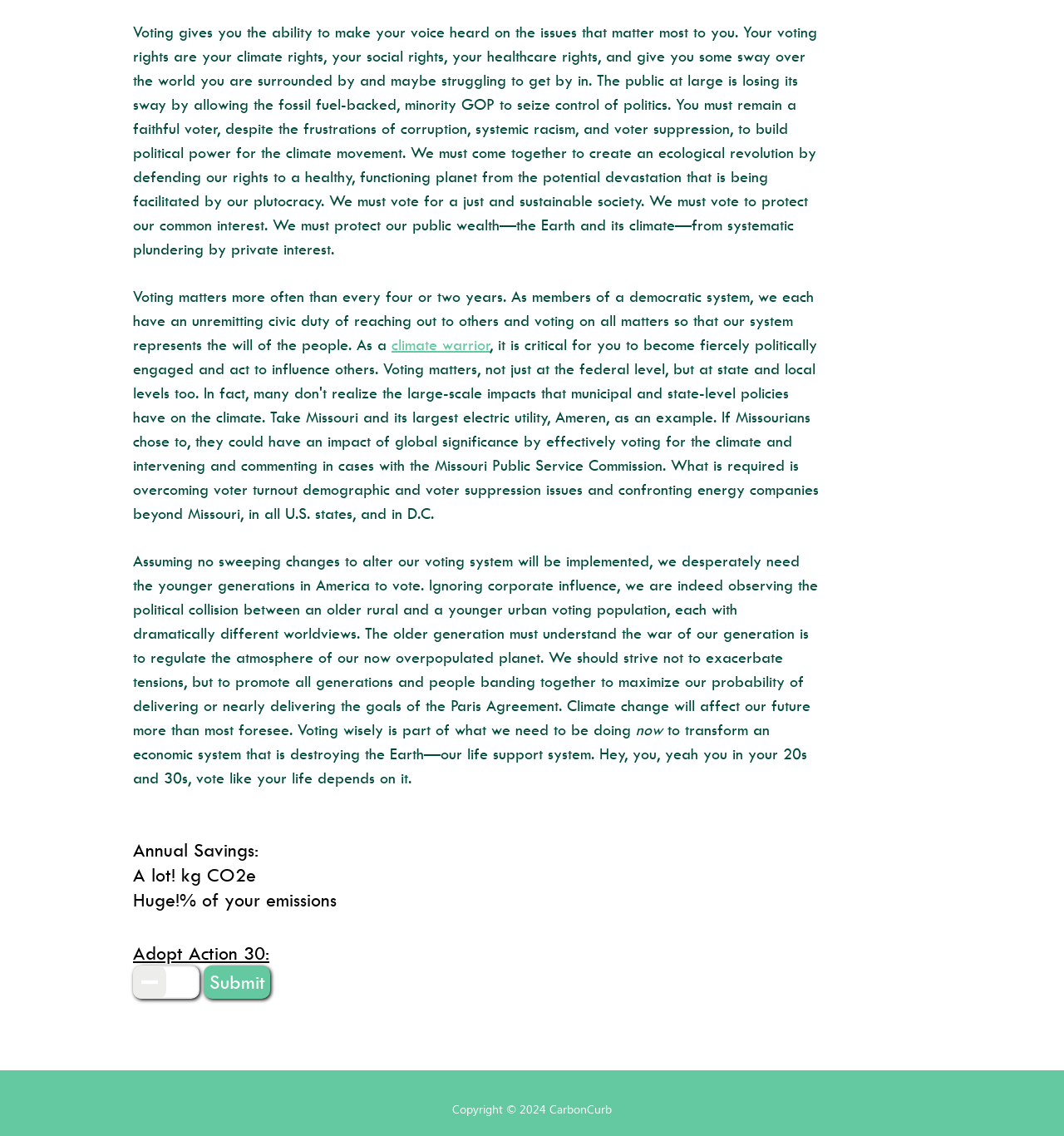Please answer the following question using a single word or phrase: 
What is the target audience for the climate movement?

Younger generations